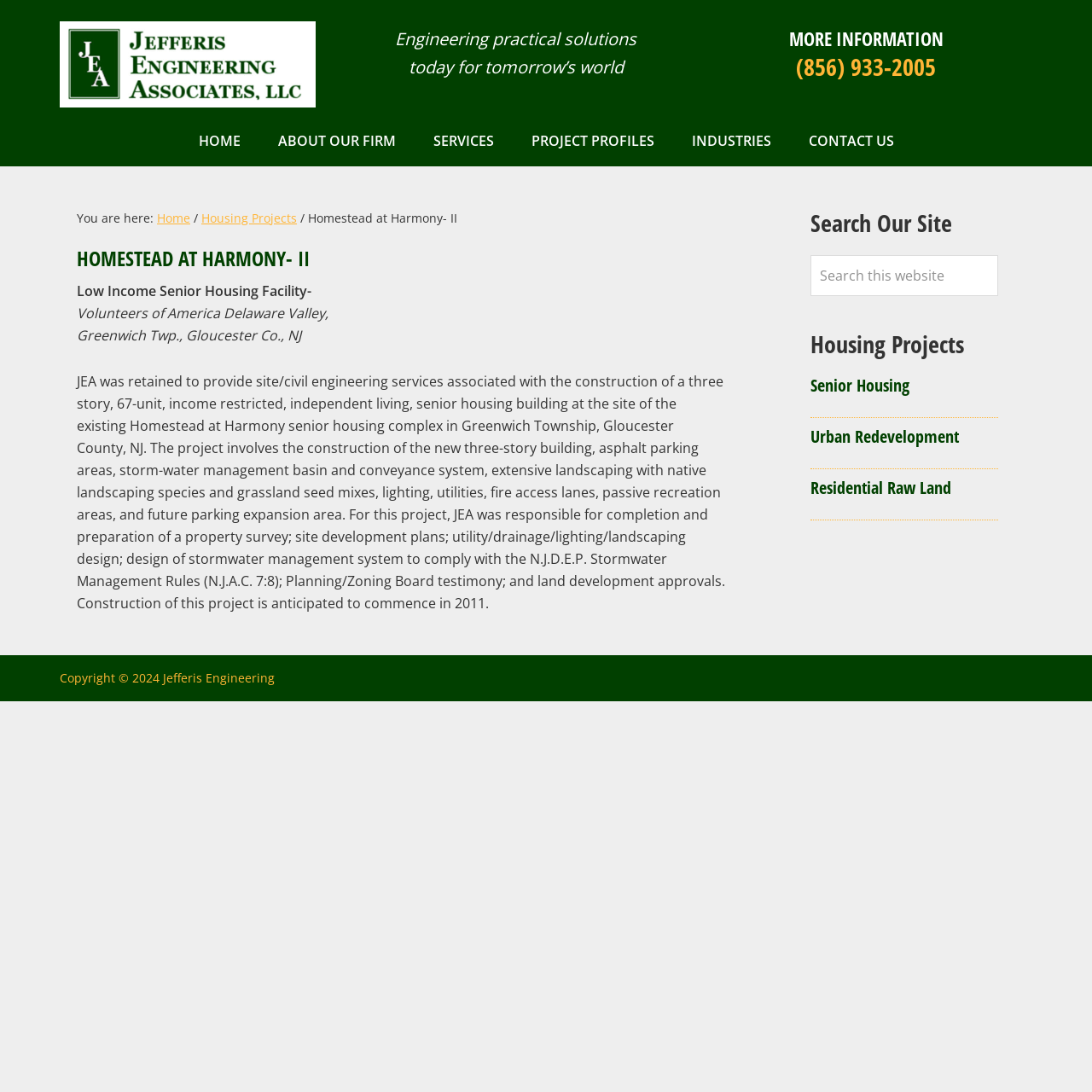Based on the visual content of the image, answer the question thoroughly: What is the name of the engineering firm?

I found the answer by looking at the top-left corner of the webpage, where it says 'Jefferis Engineering' in a prominent font, indicating that it is the name of the engineering firm.